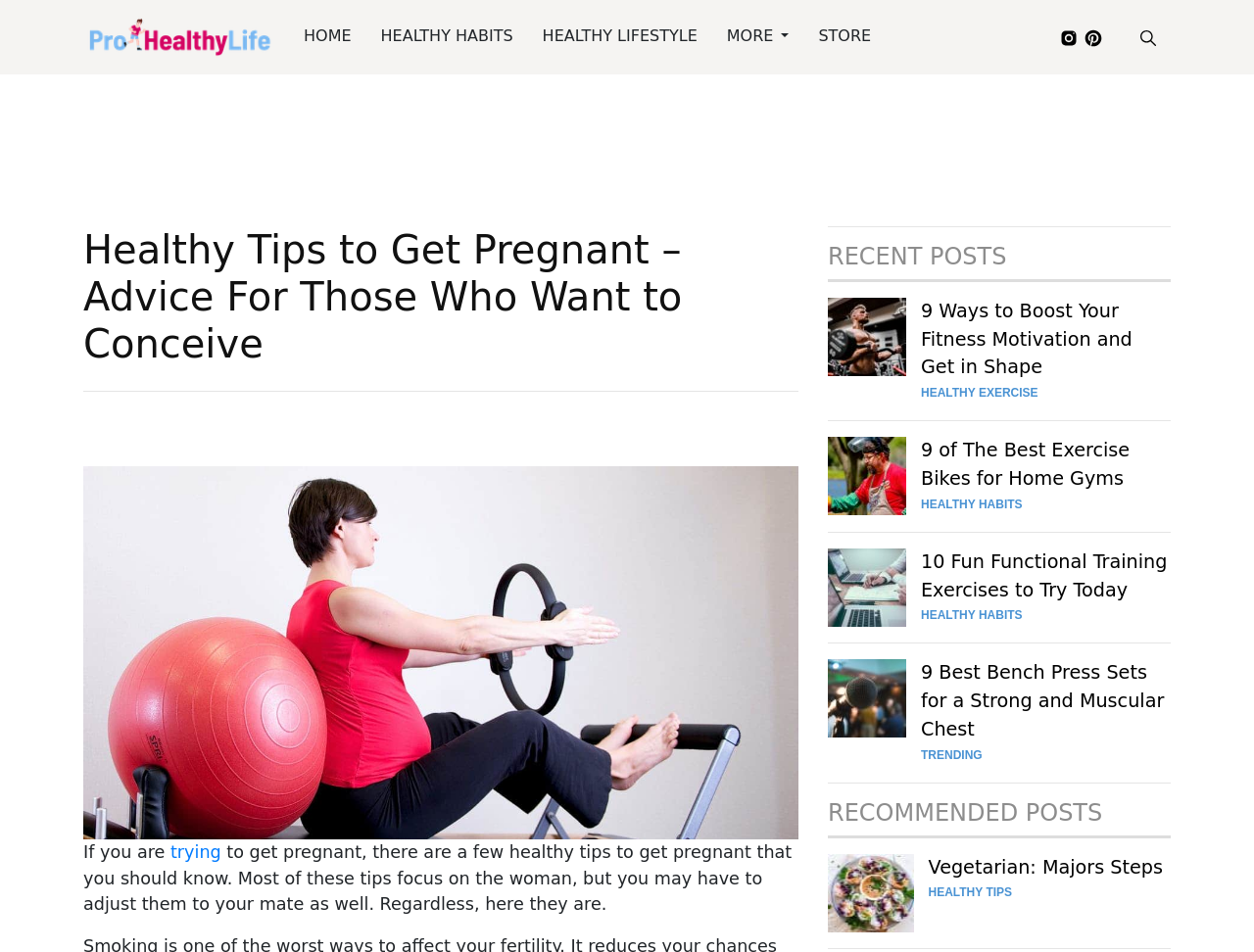How many recent posts are displayed on the webpage?
Refer to the image and provide a one-word or short phrase answer.

3